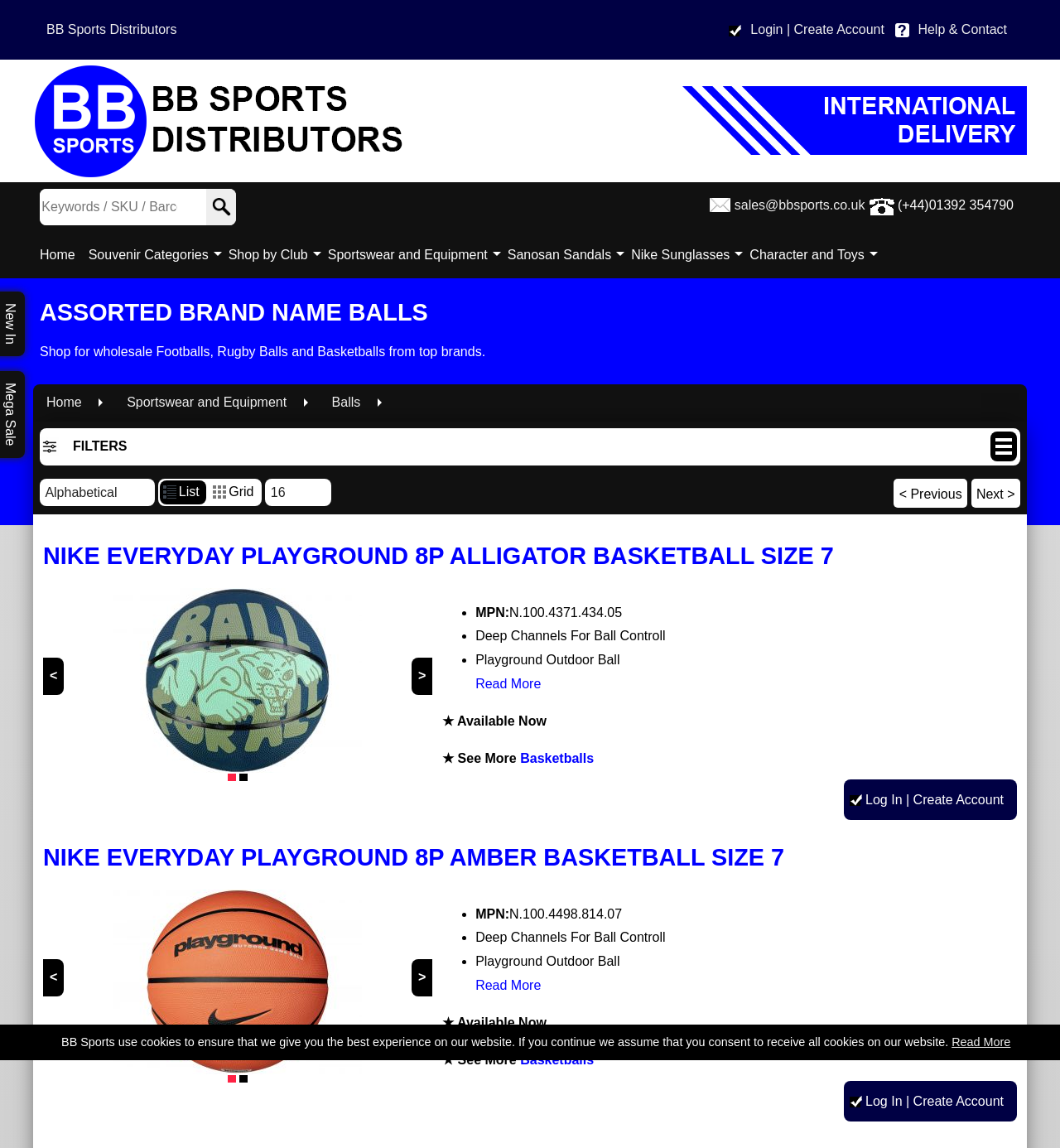Identify the bounding box for the given UI element using the description provided. Coordinates should be in the format (top-left x, top-left y, bottom-right x, bottom-right y) and must be between 0 and 1. Here is the description: sales@bbsports.co.uk

[0.667, 0.172, 0.816, 0.185]